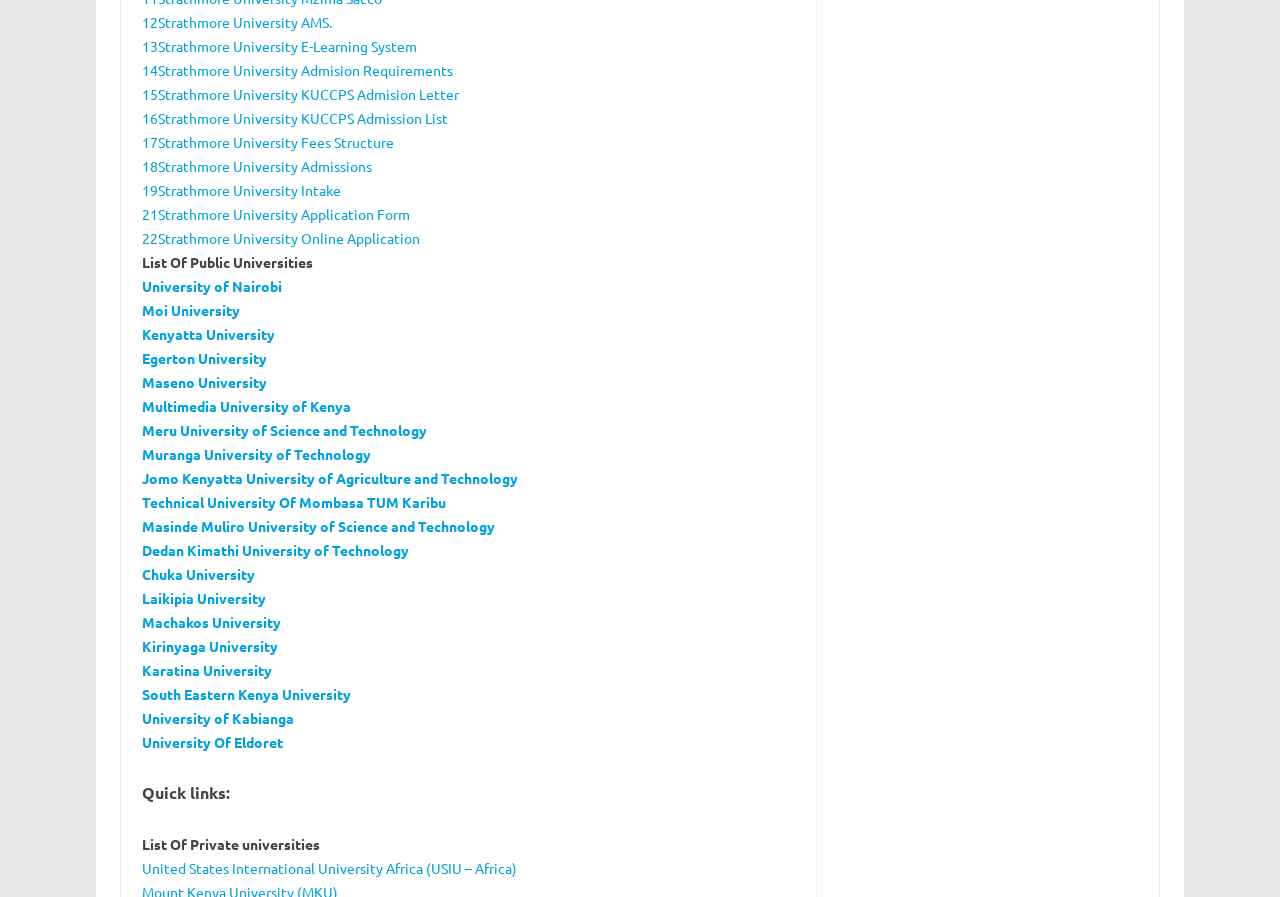Please reply to the following question using a single word or phrase: 
How many links are there under 'Quick links:'?

19